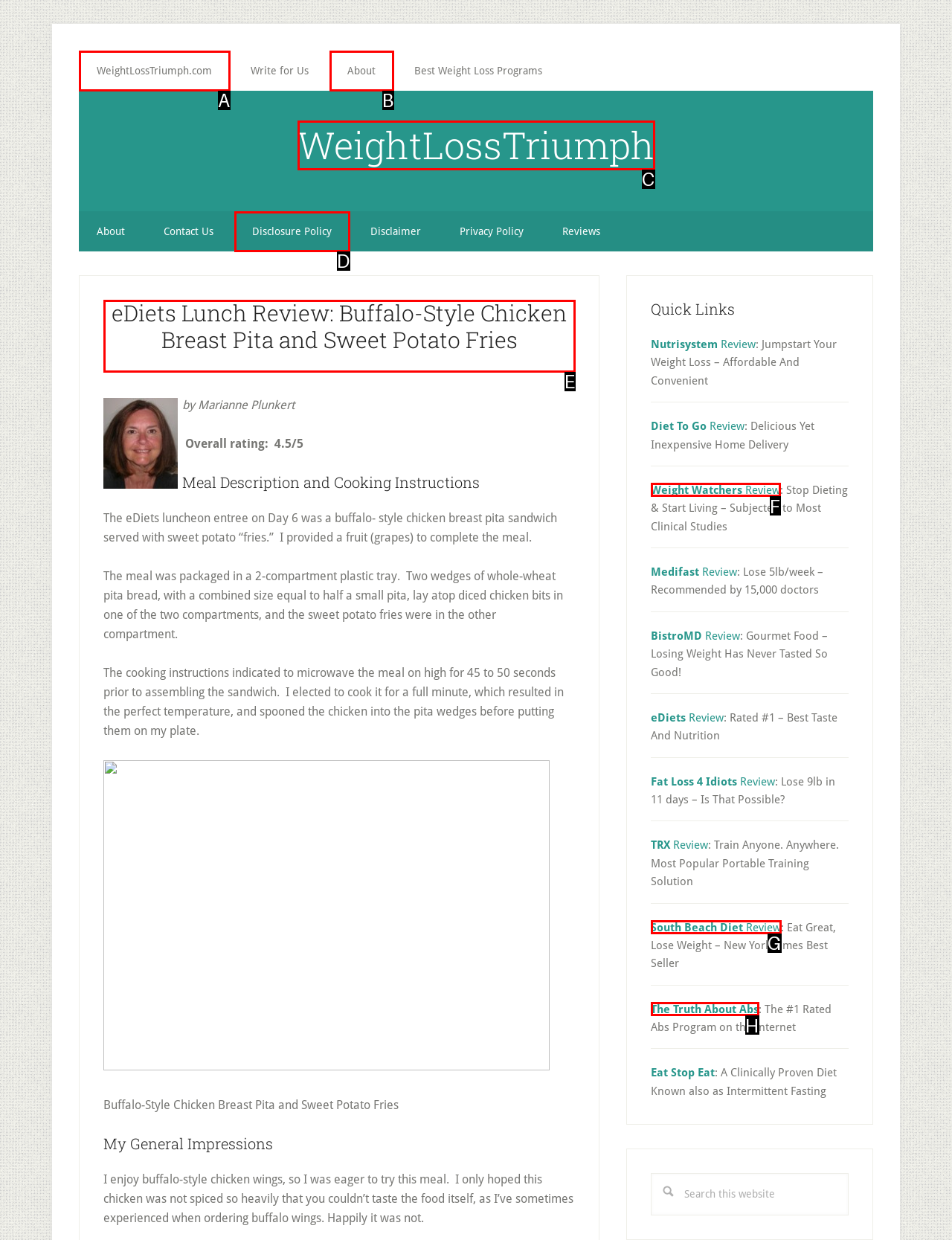Identify the correct choice to execute this task: Read the 'eDiets Lunch Review: Buffalo-Style Chicken Breast Pita and Sweet Potato Fries' article
Respond with the letter corresponding to the right option from the available choices.

E